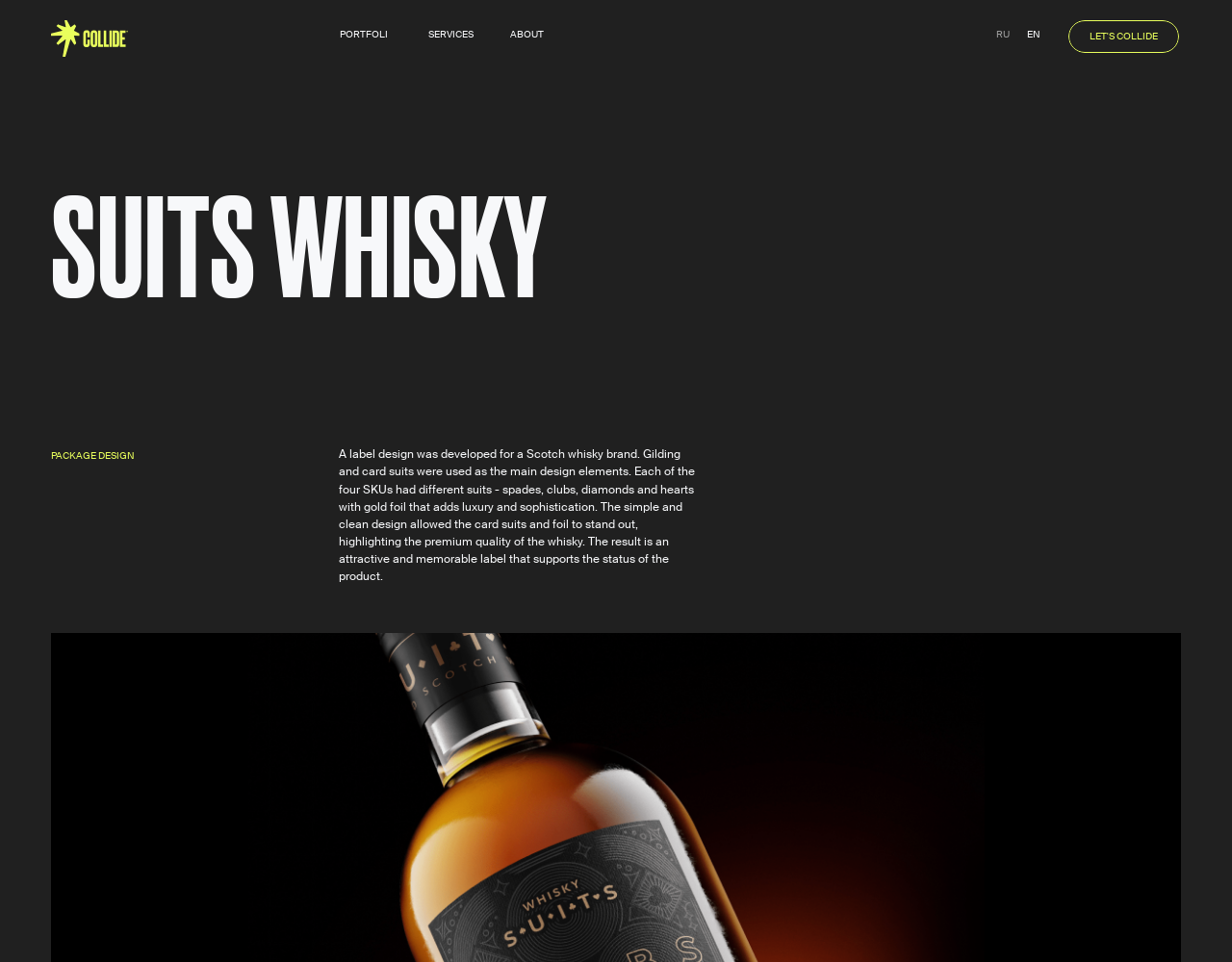How many design elements are used in the label design?
Offer a detailed and exhaustive answer to the question.

According to the StaticText element describing the label design, two design elements are used: gilding and card suits. These elements are used to create a simple and clean design that highlights the premium quality of the whisky.